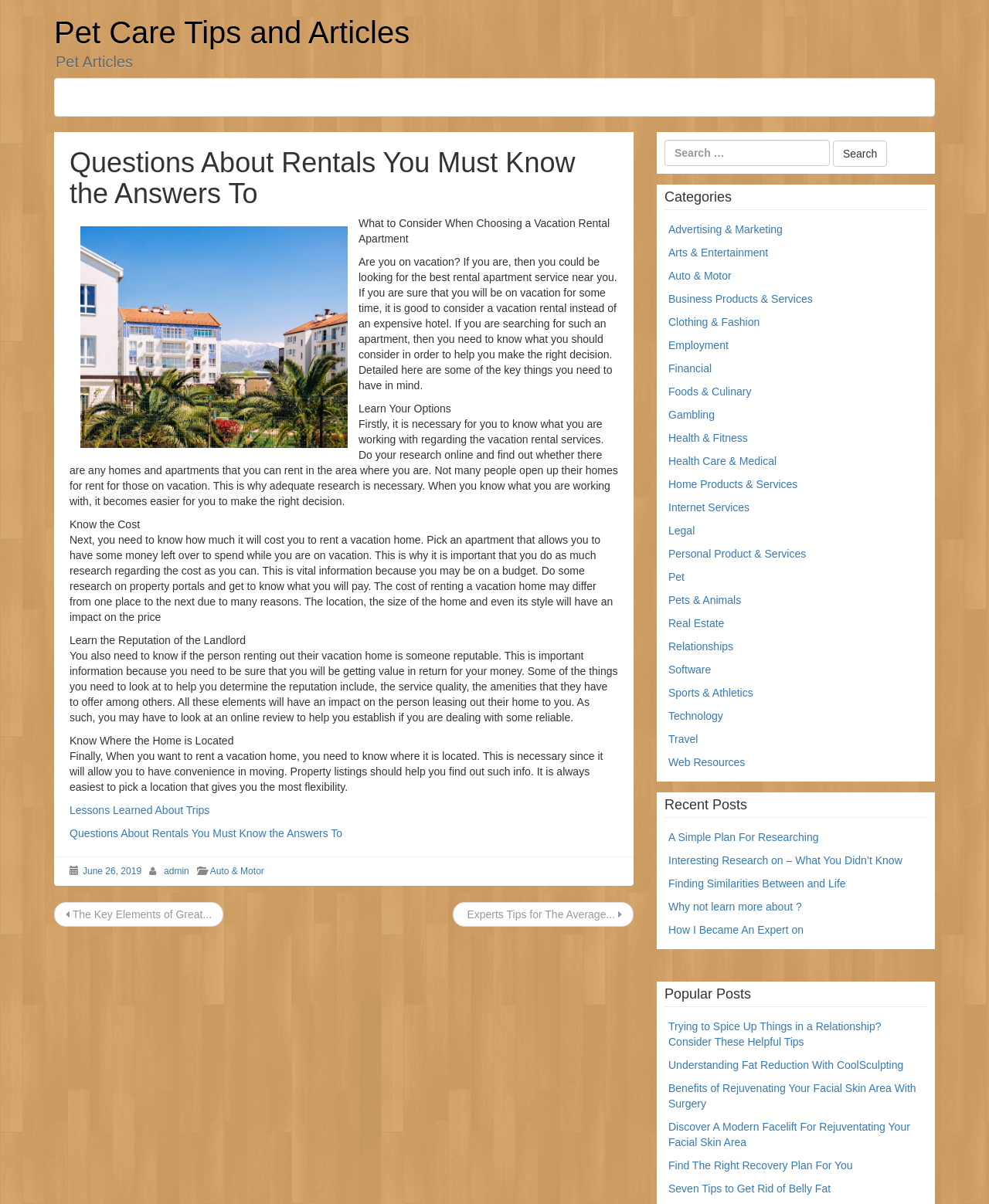Can you identify the bounding box coordinates of the clickable region needed to carry out this instruction: 'View the recent post 'A Simple Plan For Researching''? The coordinates should be four float numbers within the range of 0 to 1, stated as [left, top, right, bottom].

[0.676, 0.69, 0.828, 0.7]